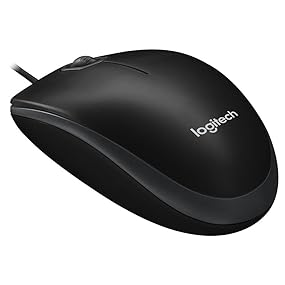Generate a complete and detailed caption for the image.

The image showcases the Logitech B100 Optical USB Mouse, a staple accessory for any office setup. Designed for both comfort and functionality, this ambidextrous mouse features a sleek black exterior and is tailored to suit both left- and right-handed users. Its ergonomic shape ensures comfort even during extended use, allowing you to work efficiently throughout the day. With 800 dpi sensitivity, you can enjoy precise cursor control, making it ideal for editing documents and navigating the web seamlessly. The B100 embodies Logitech's commitment to quality and user-friendly design.